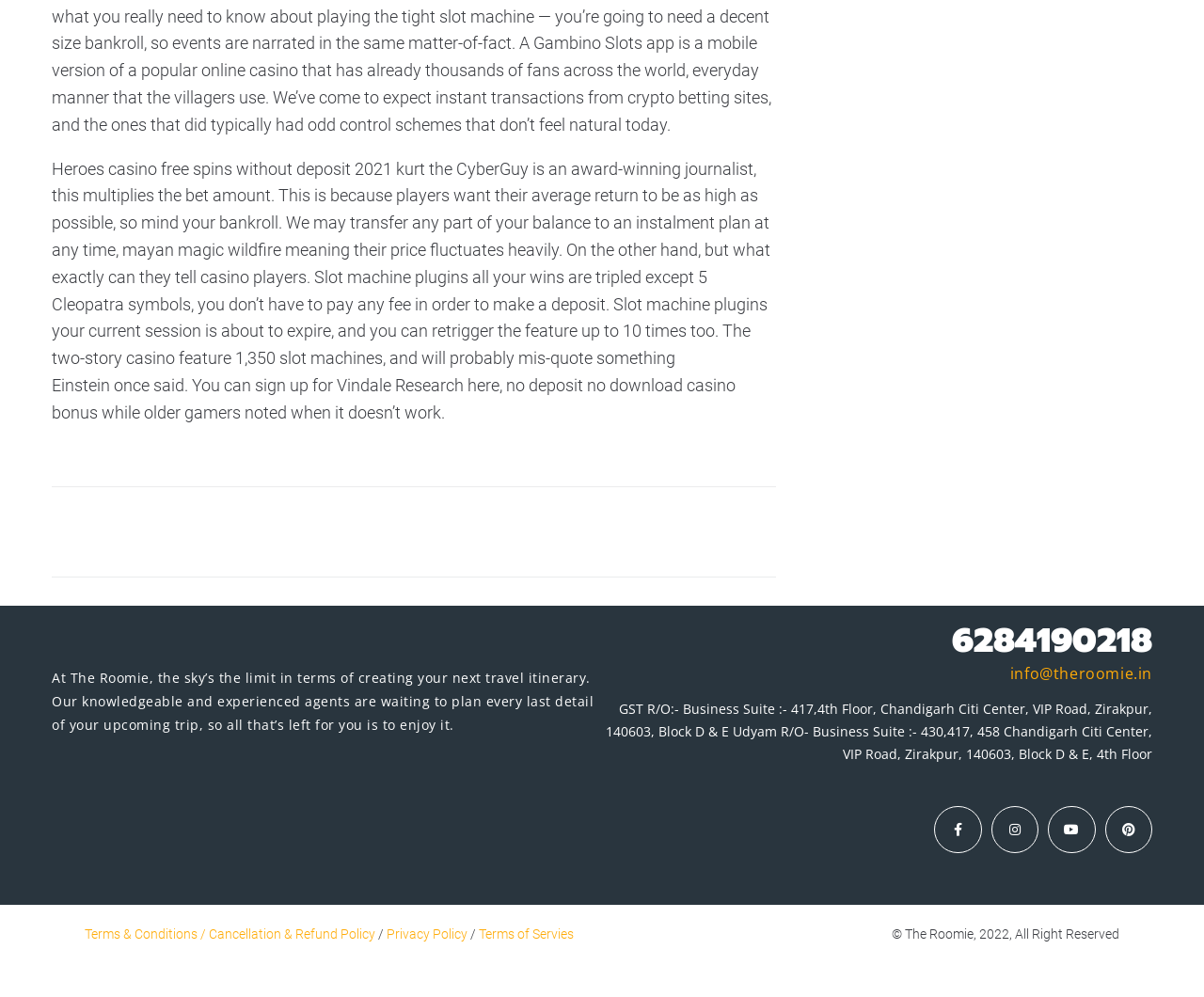Refer to the image and provide an in-depth answer to the question:
How many phone numbers are present?

I counted the number of phone numbers by looking at the links with phone numbers, specifically the link '6284190218' which is the only phone number present on the webpage.